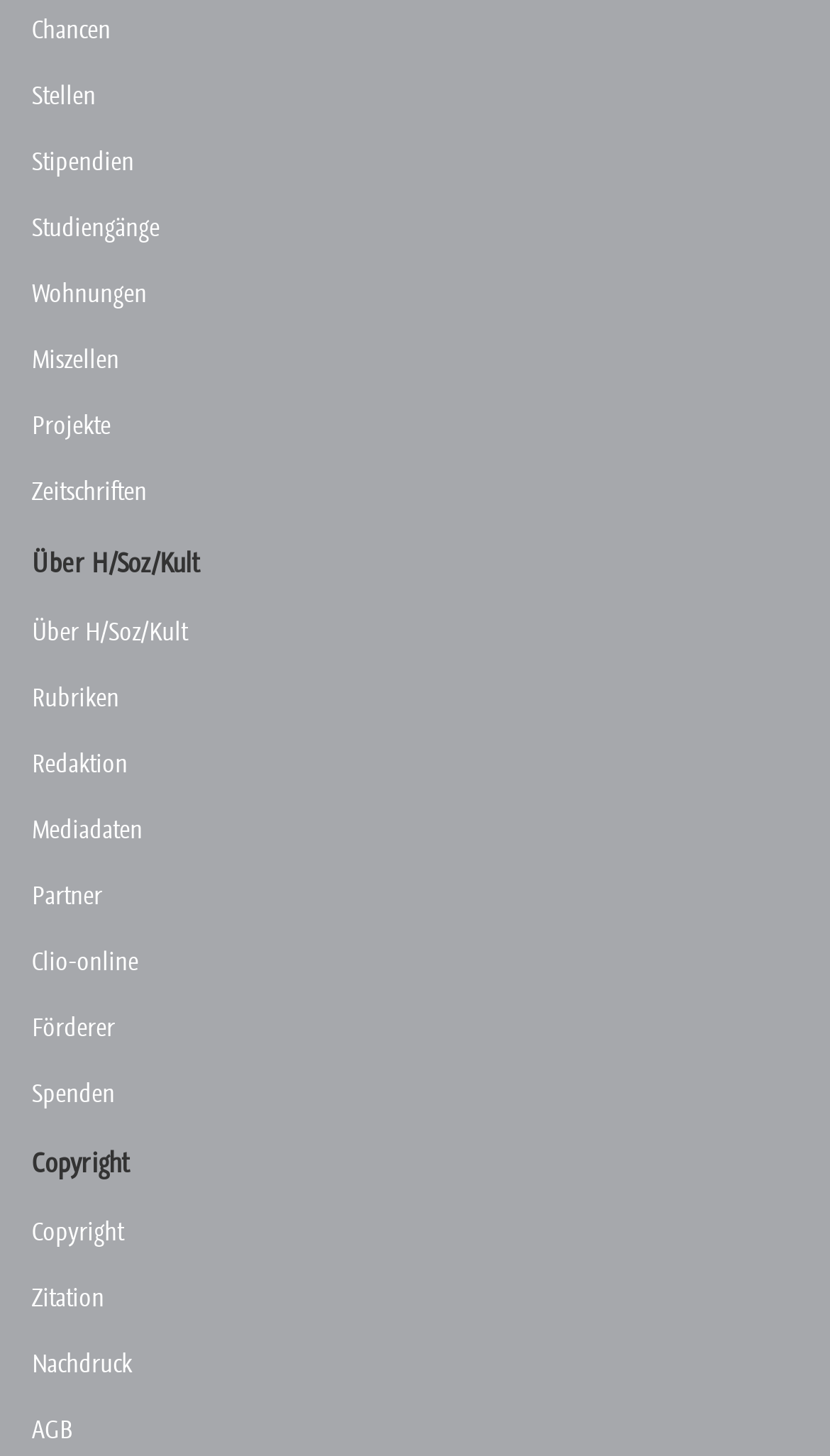Determine the bounding box coordinates for the UI element with the following description: "Miszellen". The coordinates should be four float numbers between 0 and 1, represented as [left, top, right, bottom].

[0.038, 0.227, 1.0, 0.269]